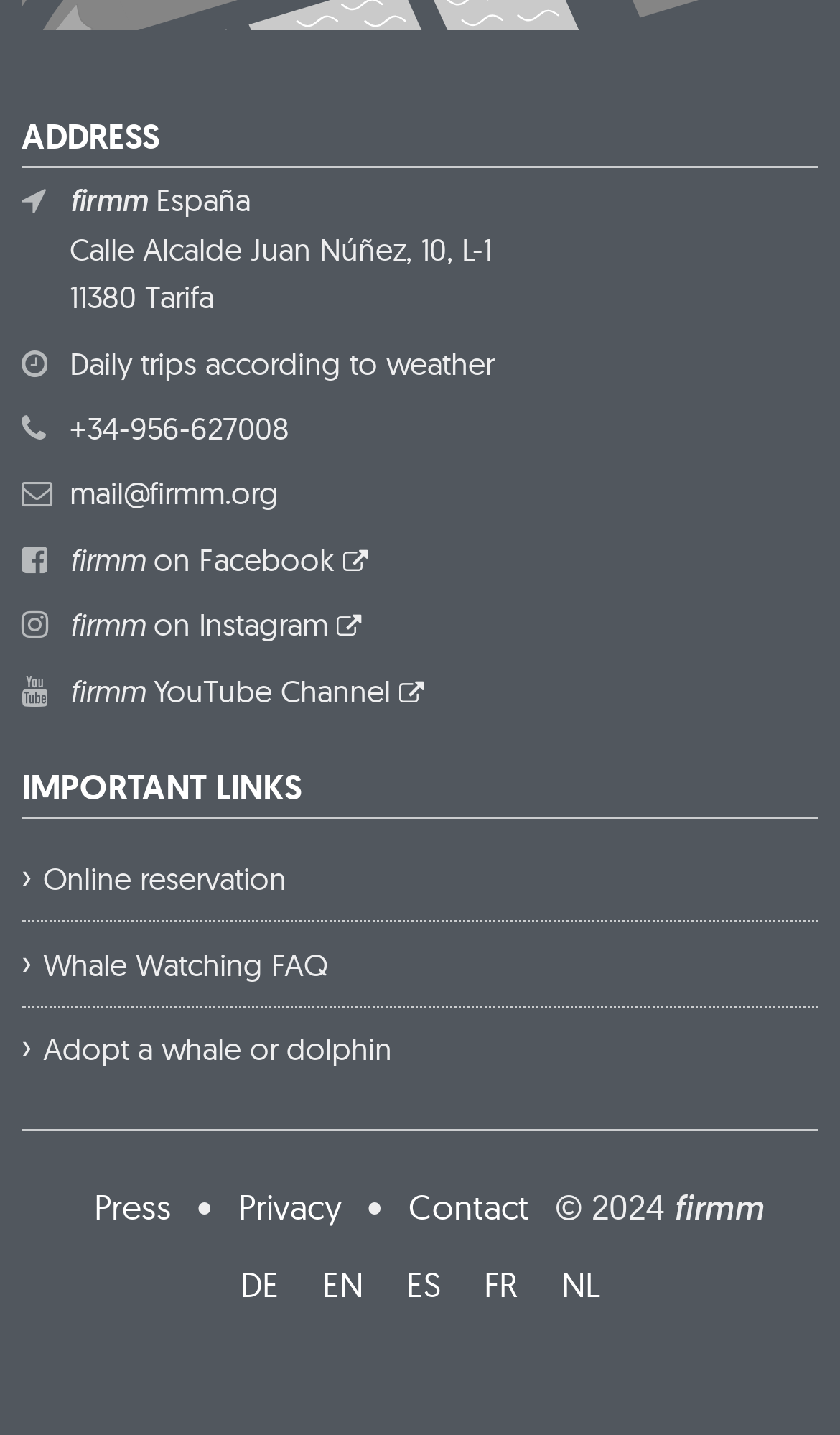Please identify the bounding box coordinates of the element's region that needs to be clicked to fulfill the following instruction: "browse section menu". The bounding box coordinates should consist of four float numbers between 0 and 1, i.e., [left, top, right, bottom].

None